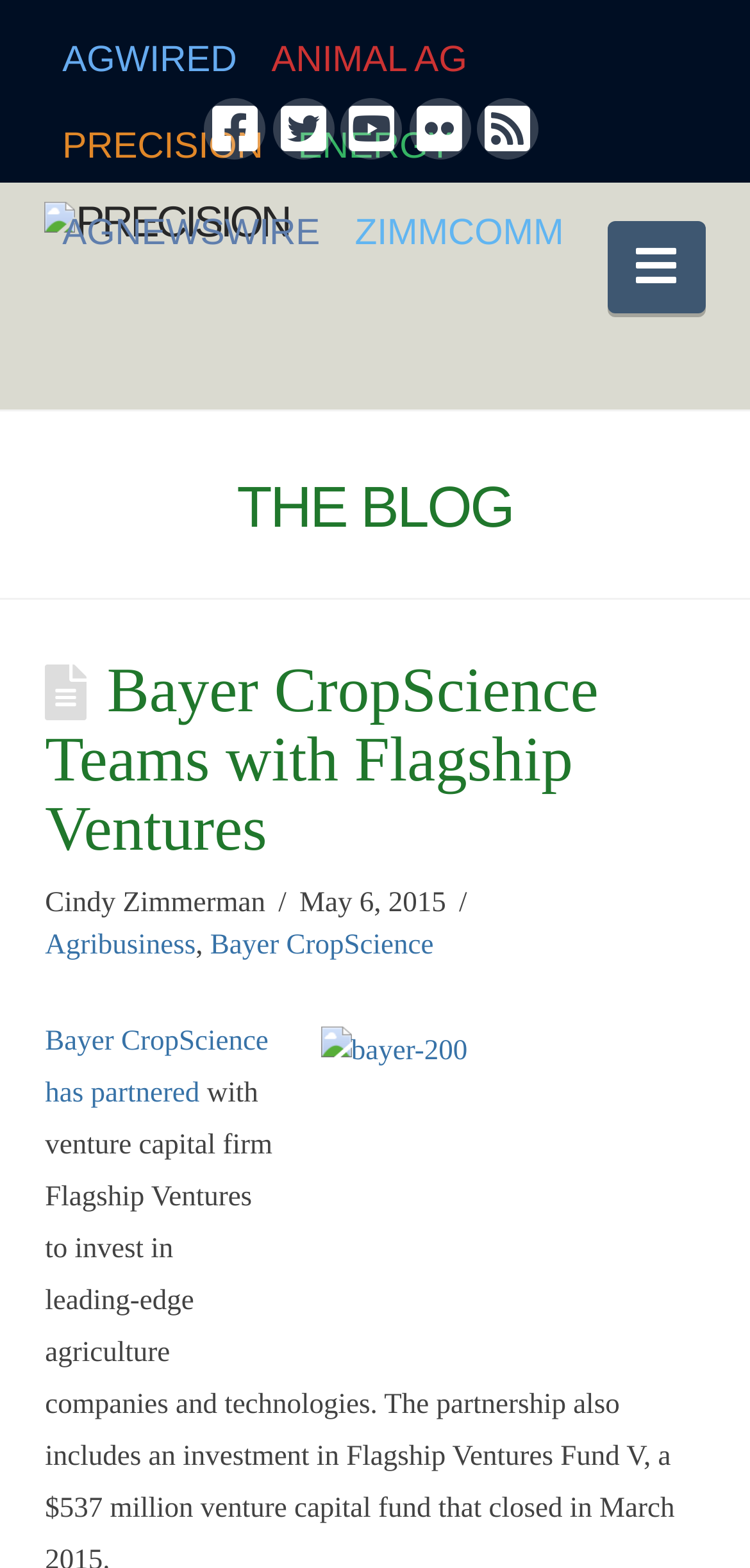Determine the bounding box coordinates for the clickable element required to fulfill the instruction: "Explore Agribusiness". Provide the coordinates as four float numbers between 0 and 1, i.e., [left, top, right, bottom].

[0.06, 0.594, 0.261, 0.613]